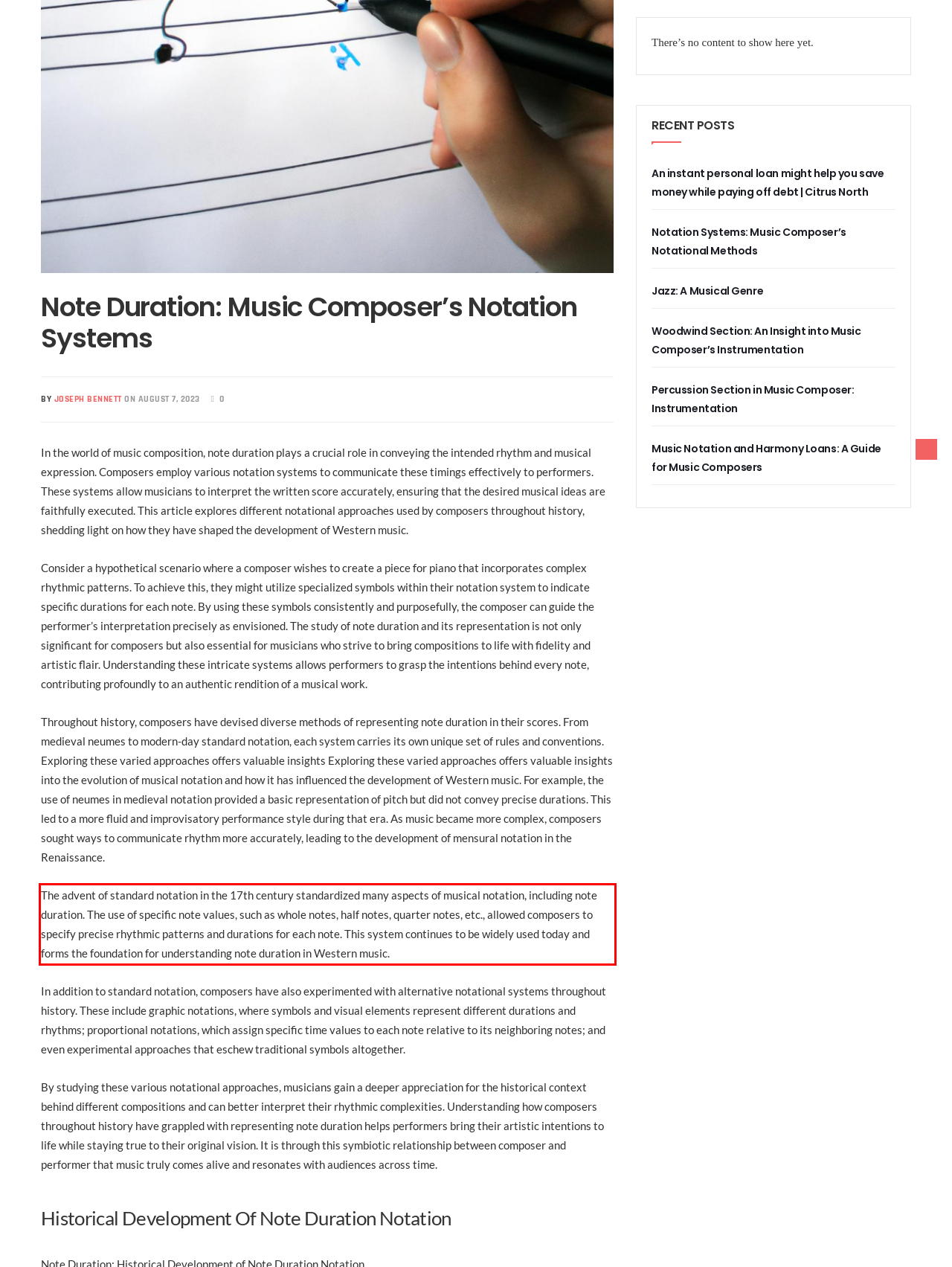Analyze the red bounding box in the provided webpage screenshot and generate the text content contained within.

The advent of standard notation in the 17th century standardized many aspects of musical notation, including note duration. The use of specific note values, such as whole notes, half notes, quarter notes, etc., allowed composers to specify precise rhythmic patterns and durations for each note. This system continues to be widely used today and forms the foundation for understanding note duration in Western music.